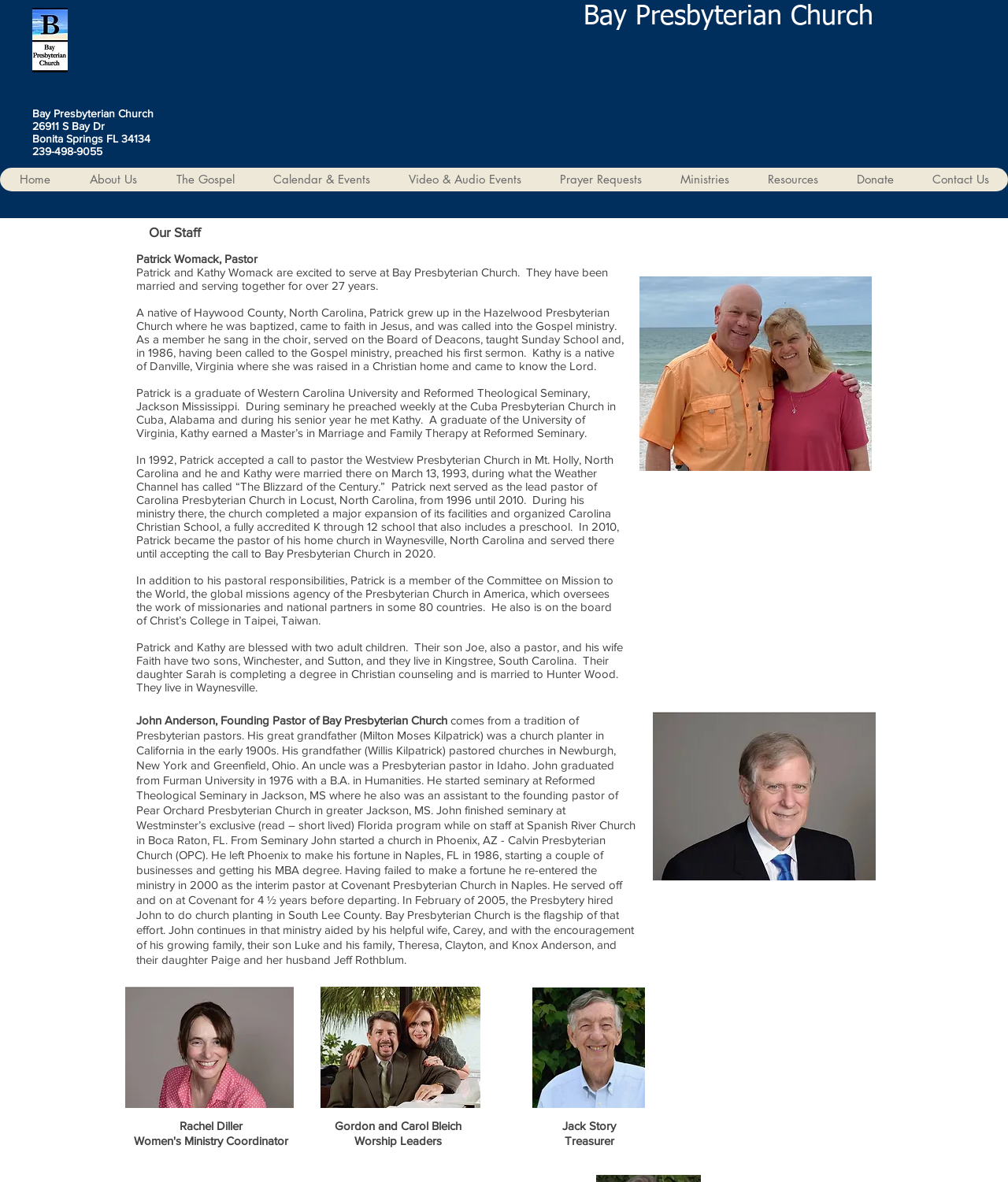Please extract the title of the webpage.

Bay Presbyterian Church